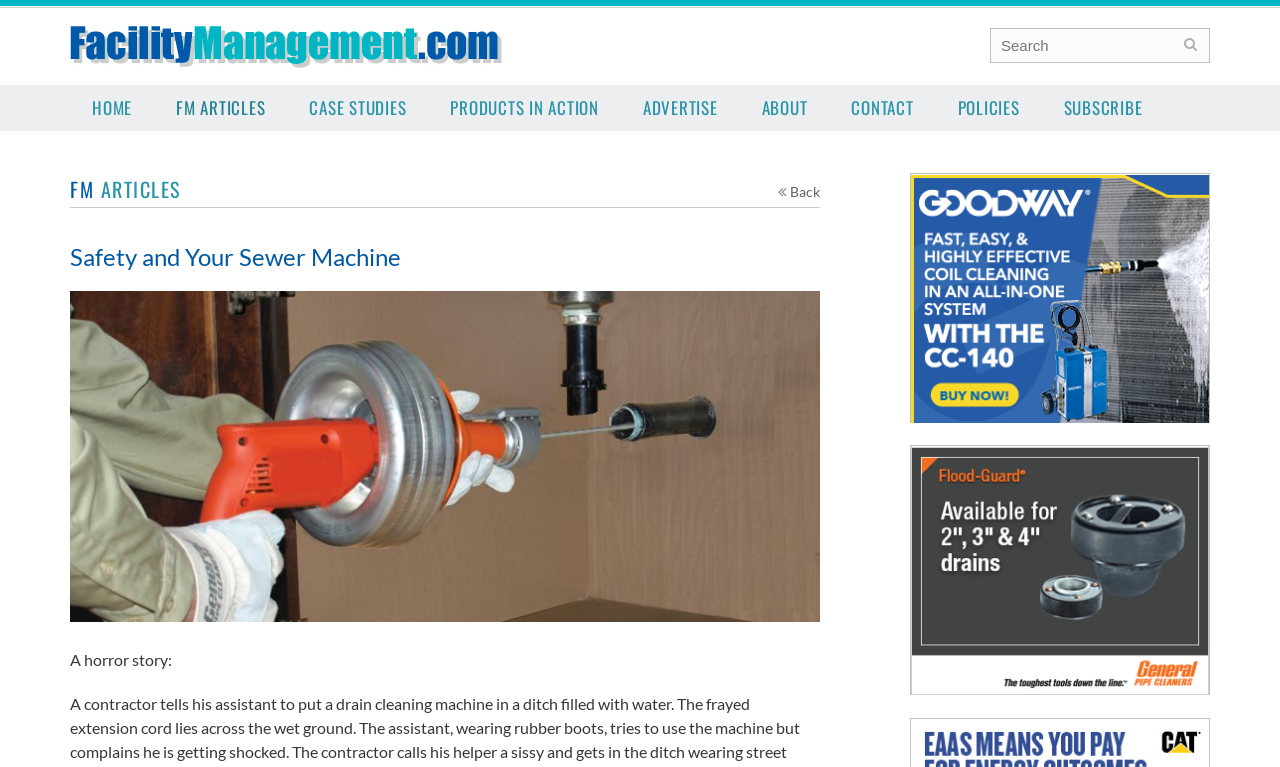Highlight the bounding box coordinates of the region I should click on to meet the following instruction: "go to facility management homepage".

[0.055, 0.068, 0.392, 0.093]